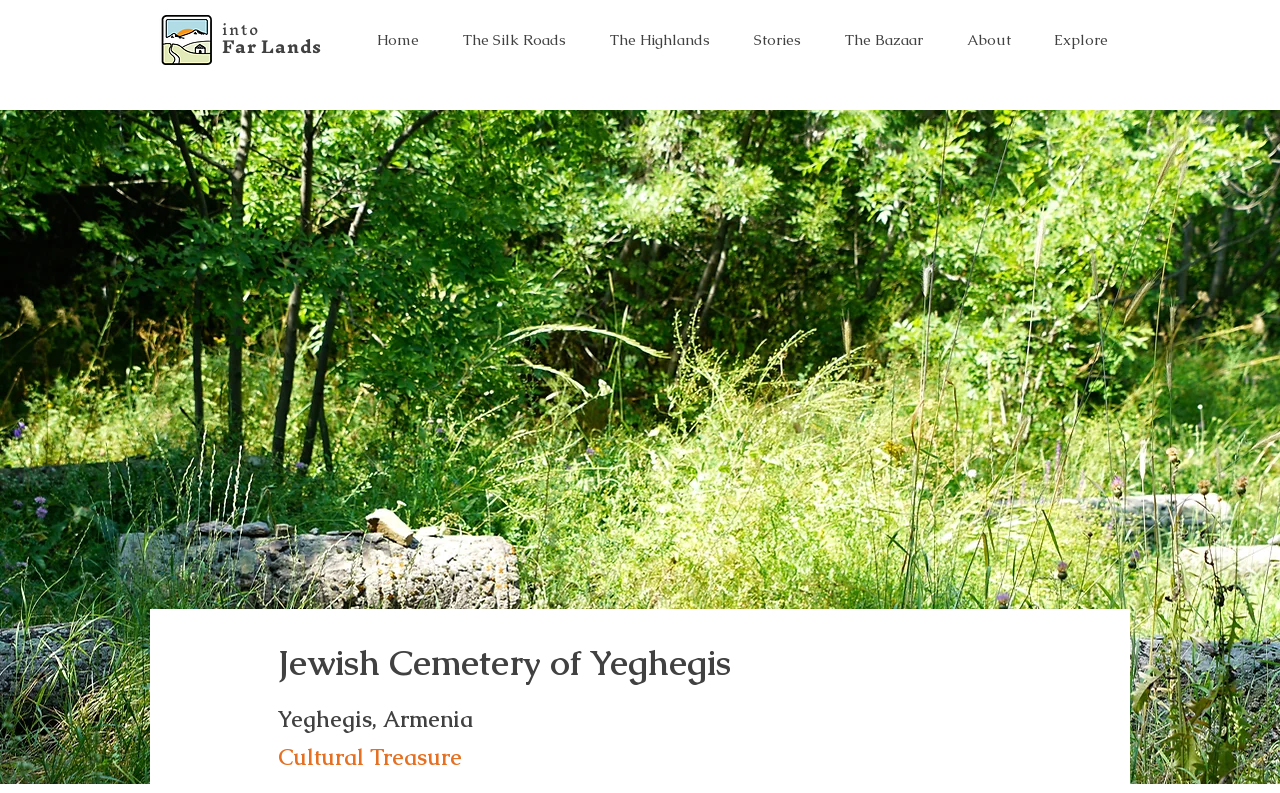Show the bounding box coordinates of the element that should be clicked to complete the task: "click the 'Home' link".

[0.277, 0.009, 0.345, 0.092]